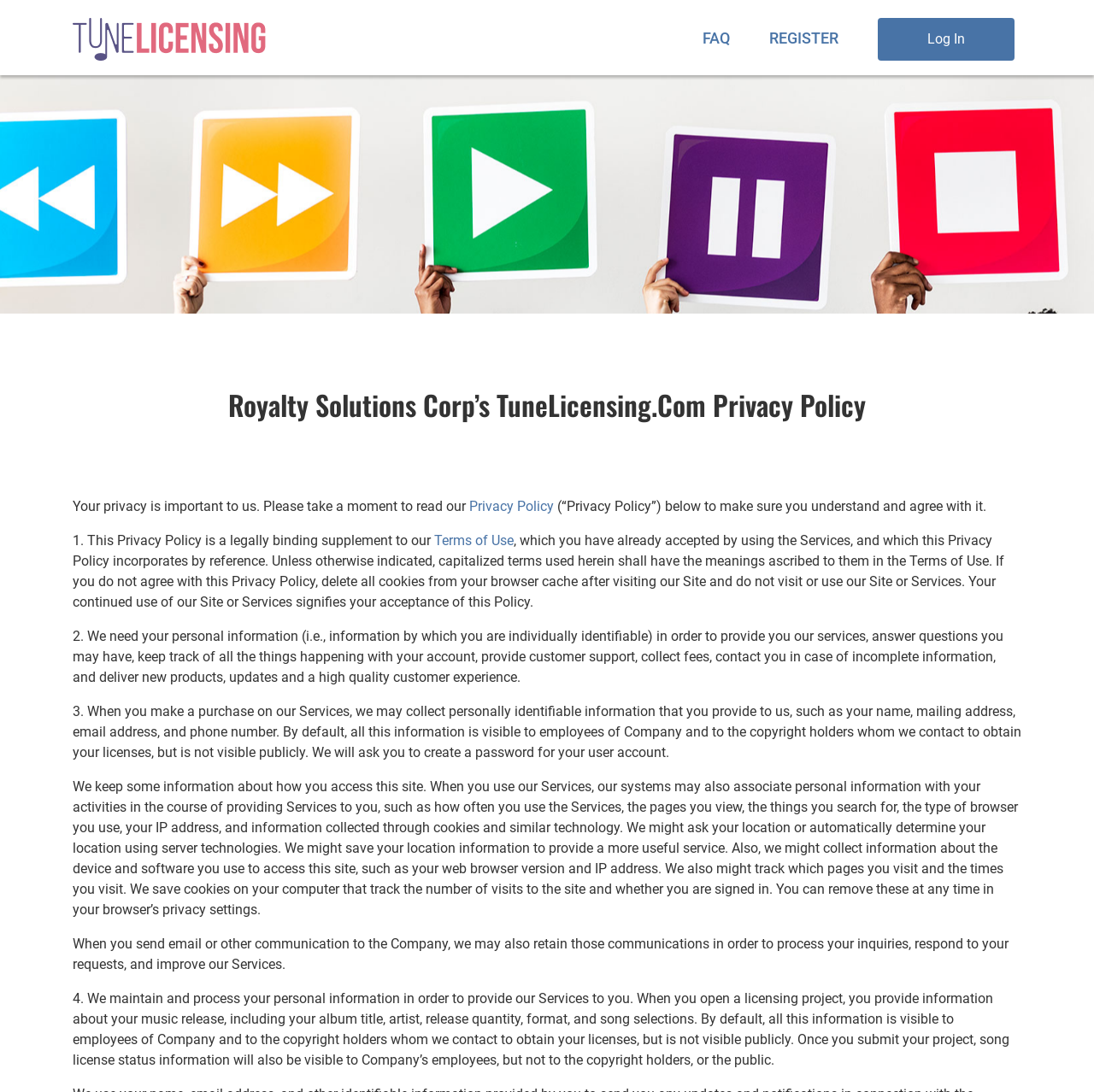Provide the bounding box coordinates of the HTML element described by the text: "Terms of Use".

[0.397, 0.488, 0.47, 0.503]